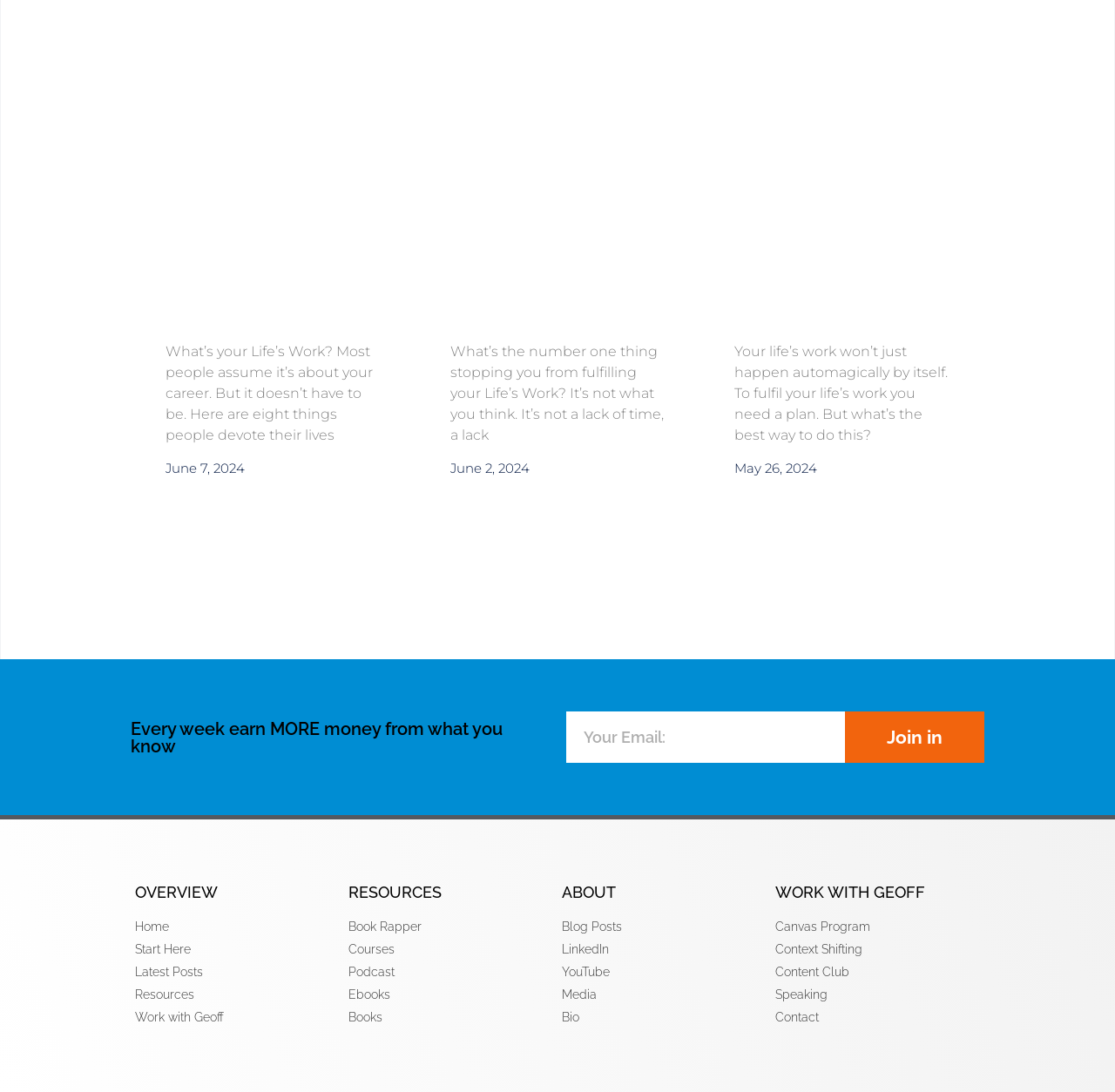What is the heading above the 'Home' link?
Please elaborate on the answer to the question with detailed information.

The 'Home' link is located under the 'OVERVIEW' heading, which suggests that it is a navigation link to the homepage of the website.